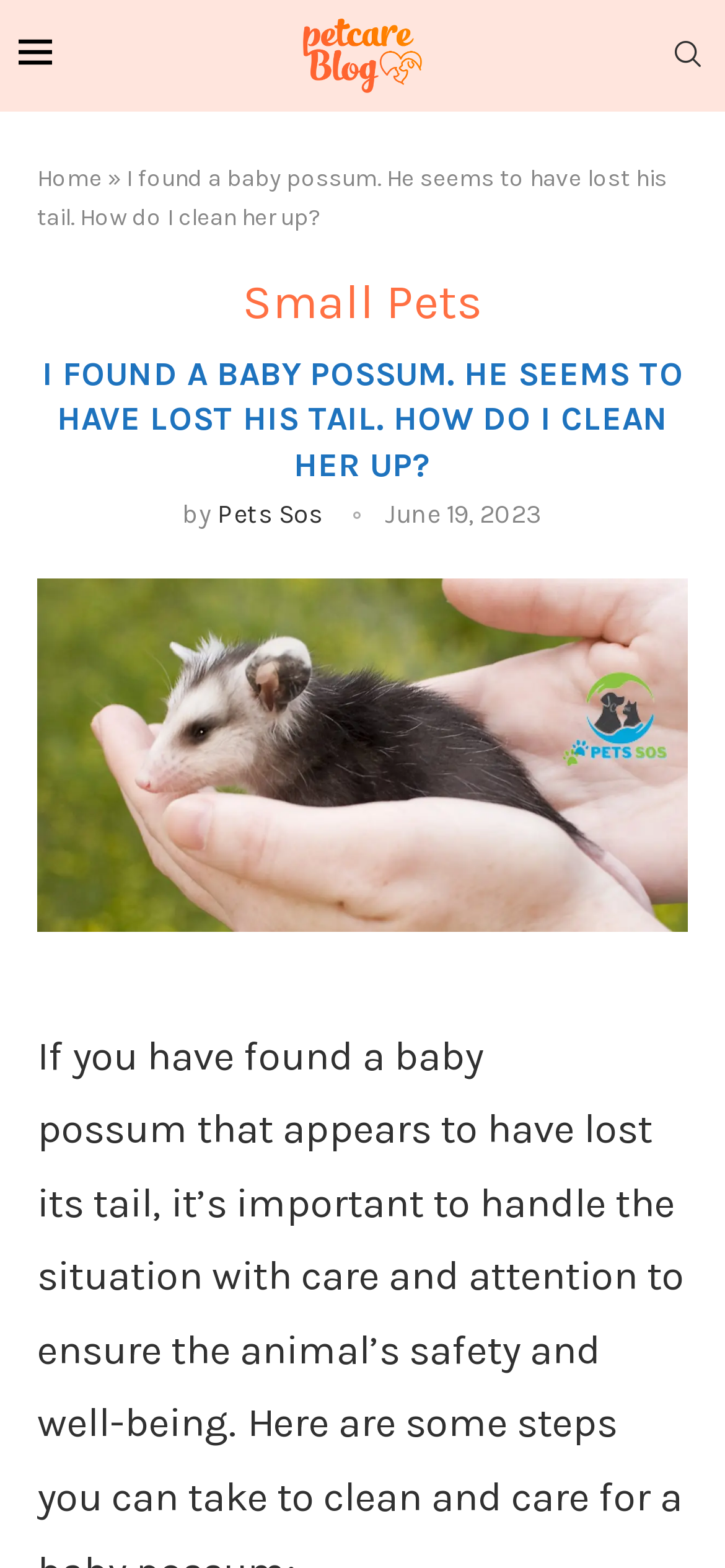Using the information from the screenshot, answer the following question thoroughly:
What is the date of the webpage's content?

I found the date of the webpage's content by looking at the time element with the static text 'June 19, 2023' which has a bounding box coordinate of [0.531, 0.318, 0.749, 0.338].